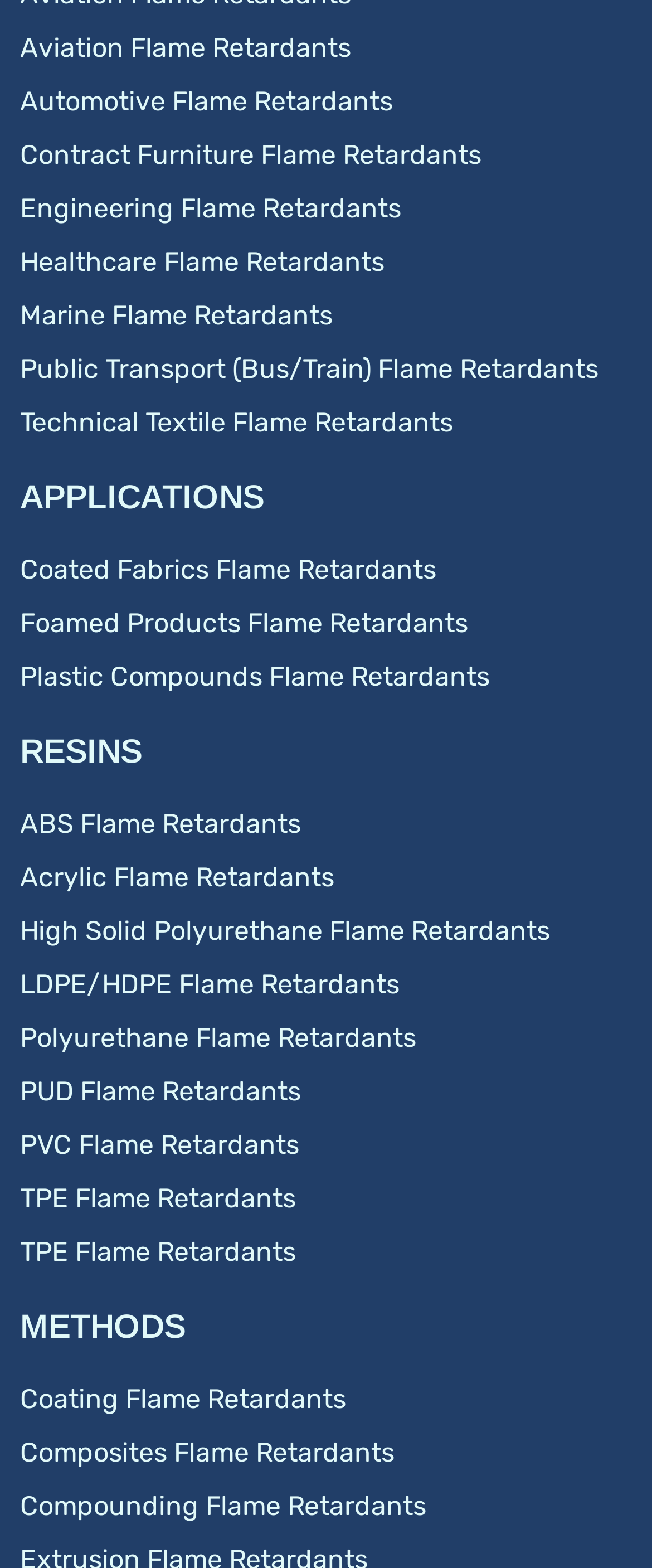Using the element description: "Acrylic Flame Retardants", determine the bounding box coordinates. The coordinates should be in the format [left, top, right, bottom], with values between 0 and 1.

[0.031, 0.547, 0.513, 0.573]